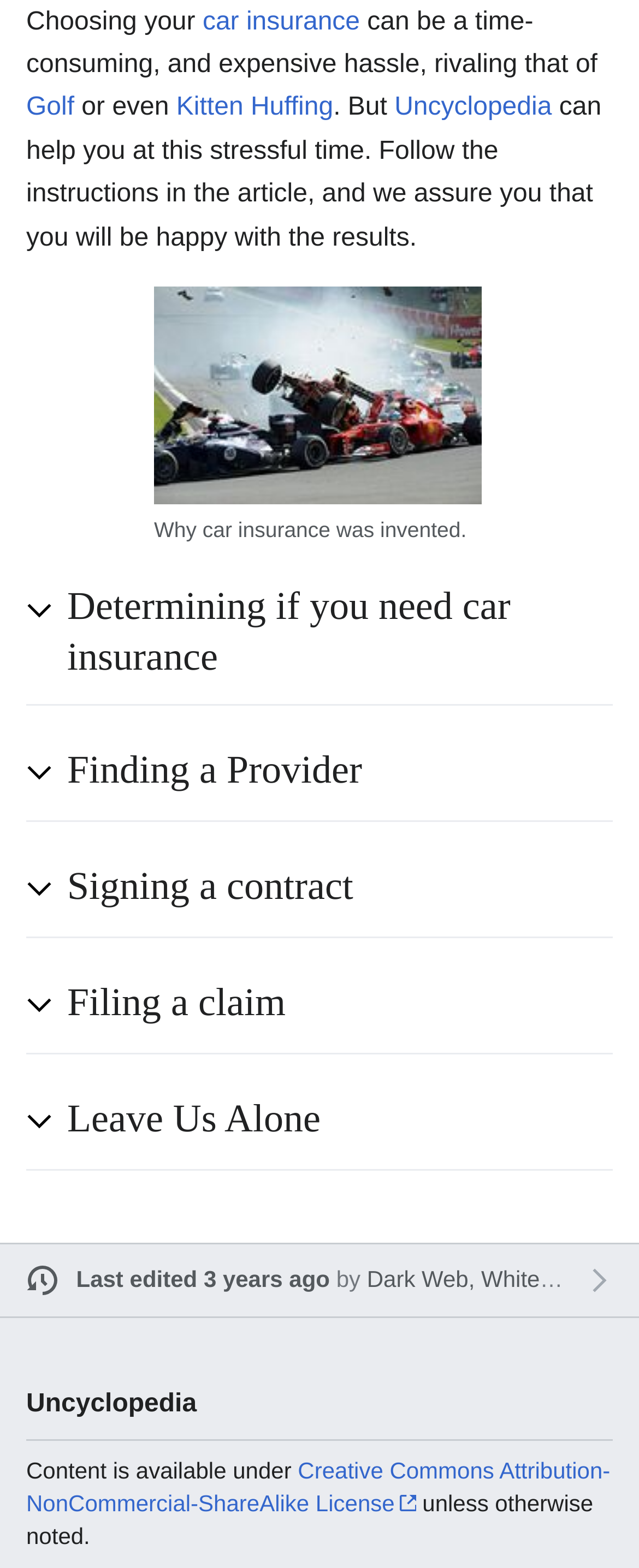Please determine the bounding box coordinates for the UI element described here. Use the format (top-left x, top-left y, bottom-right x, bottom-right y) with values bounded between 0 and 1: Uncyclopedia

[0.617, 0.06, 0.864, 0.078]